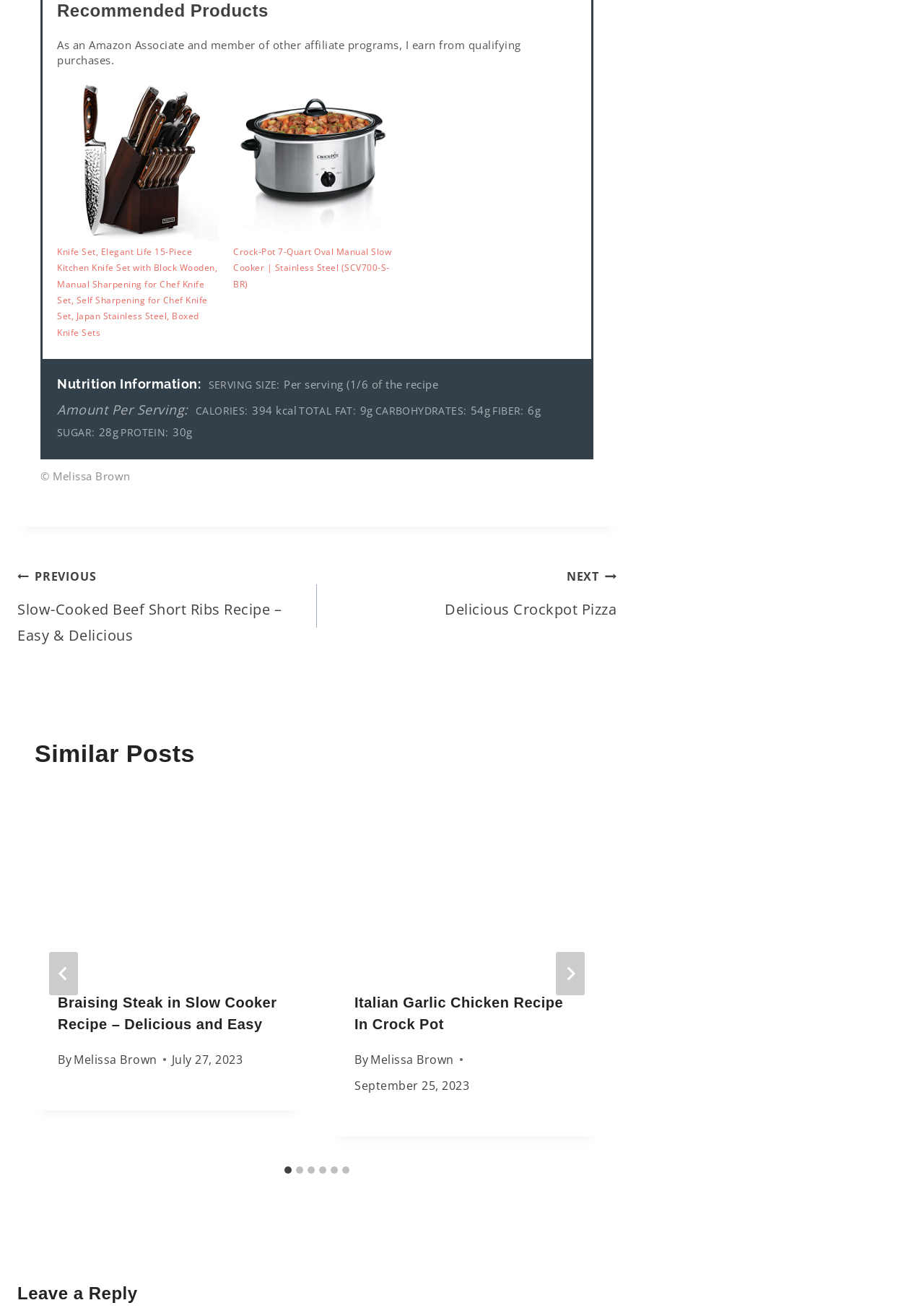Specify the bounding box coordinates of the area to click in order to follow the given instruction: "Click the 'NEXT Delicious Crockpot Pizza' link."

[0.343, 0.43, 0.667, 0.476]